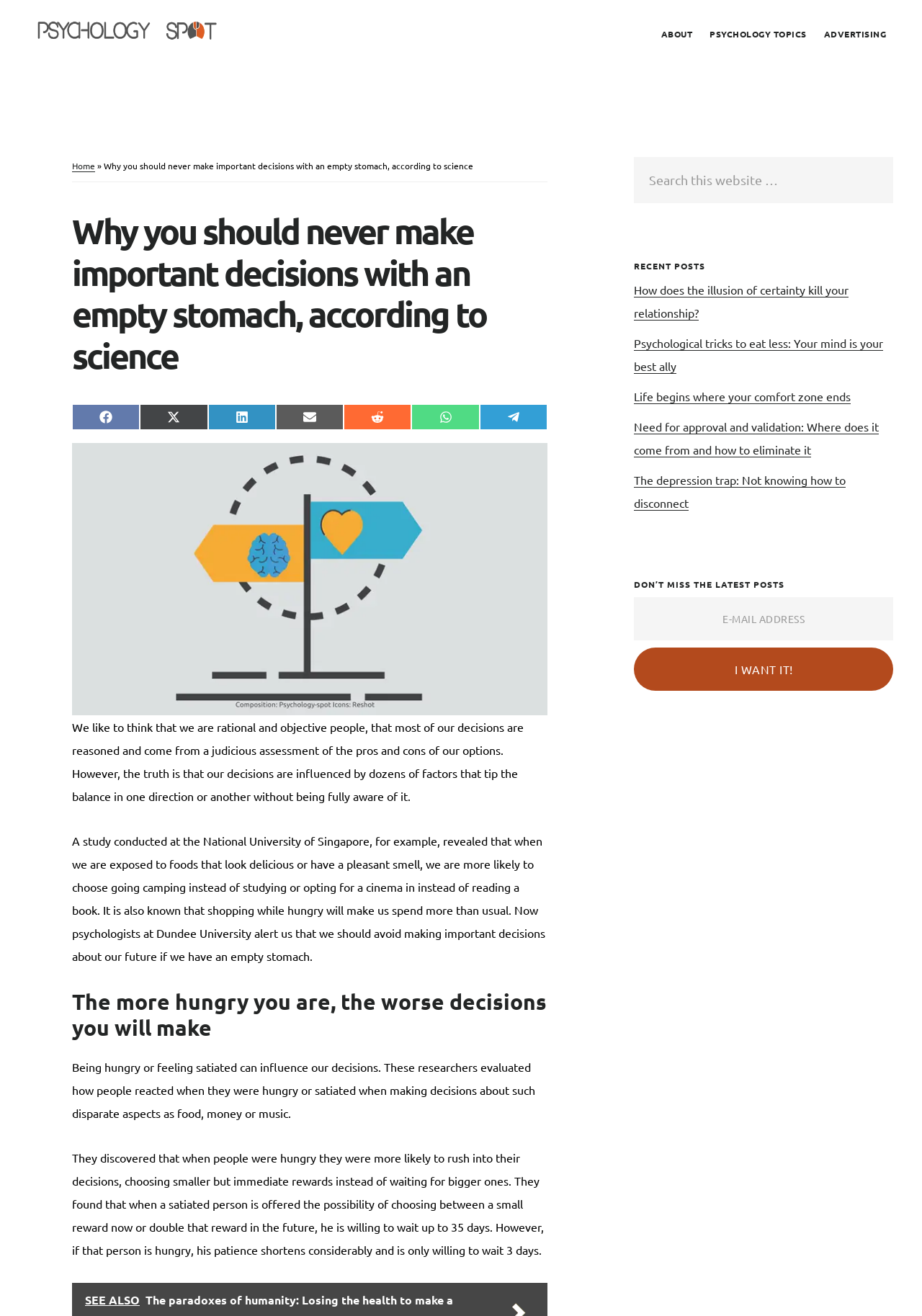Locate the bounding box coordinates of the area that needs to be clicked to fulfill the following instruction: "Sign up to our newsletter". The coordinates should be in the format of four float numbers between 0 and 1, namely [left, top, right, bottom].

None